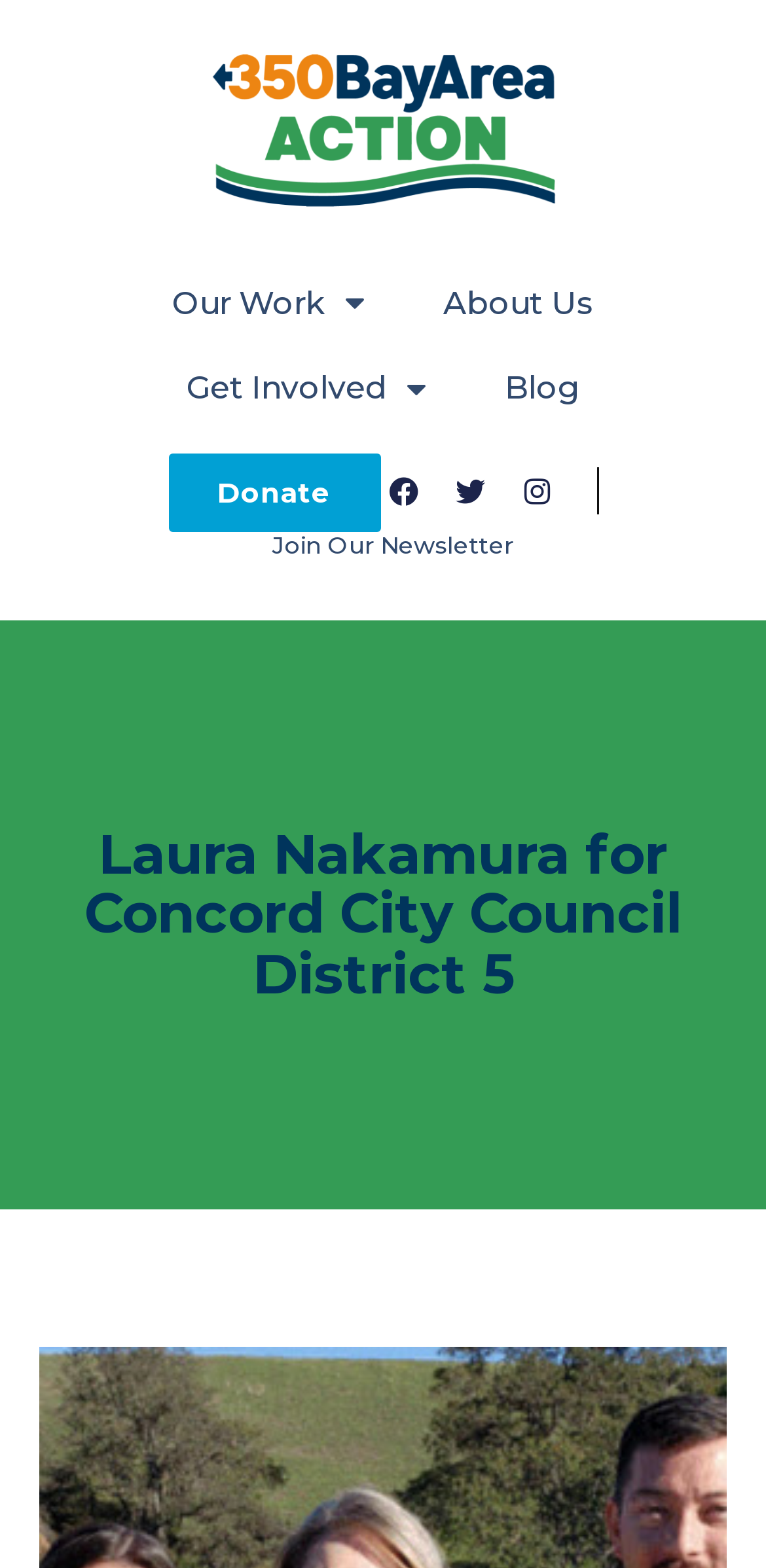Locate the bounding box coordinates of the element that needs to be clicked to carry out the instruction: "Visit About Us page". The coordinates should be given as four float numbers ranging from 0 to 1, i.e., [left, top, right, bottom].

[0.527, 0.166, 0.827, 0.22]